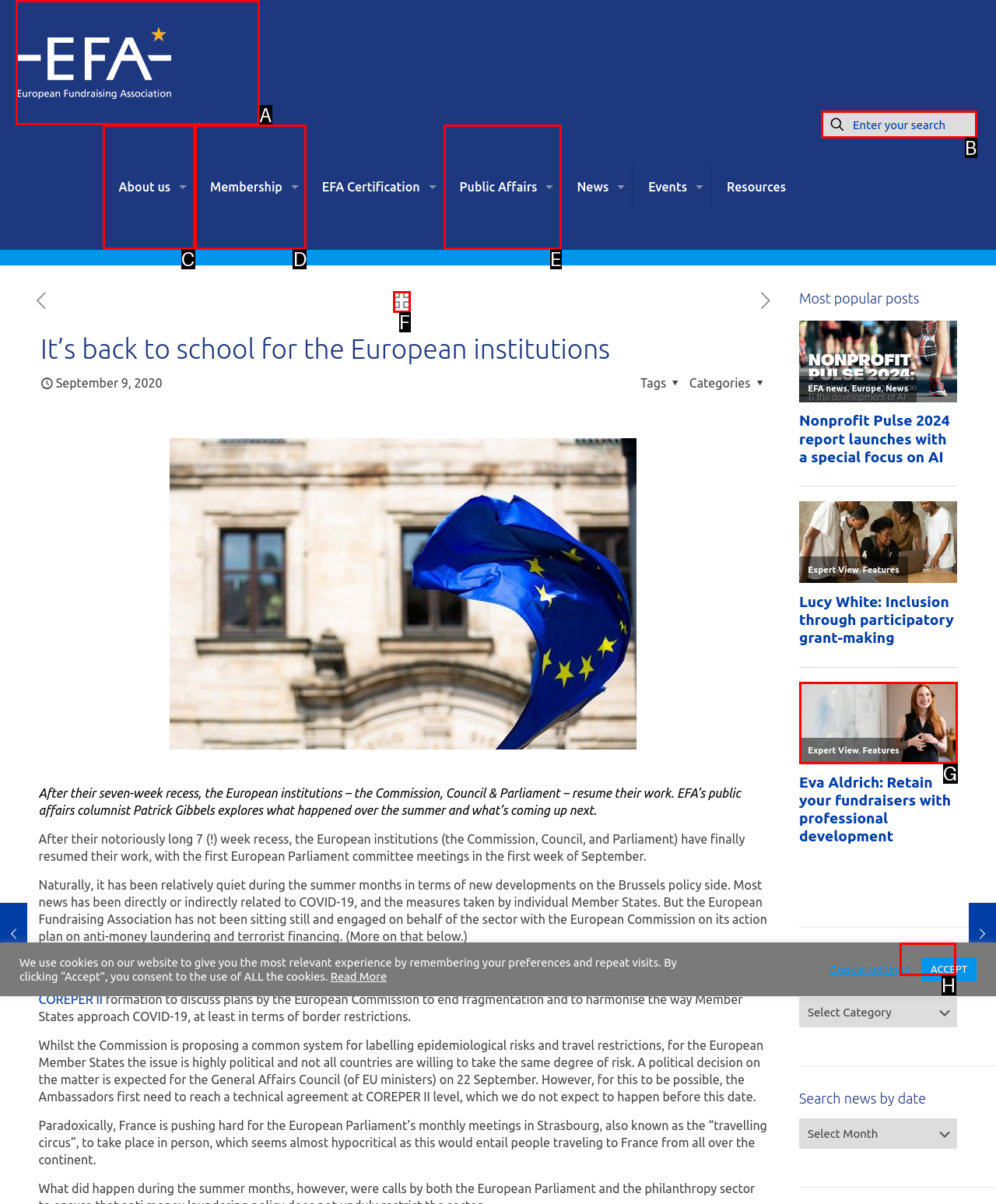Please provide the letter of the UI element that best fits the following description: parent_node: Expert View, Features
Respond with the letter from the given choices only.

G